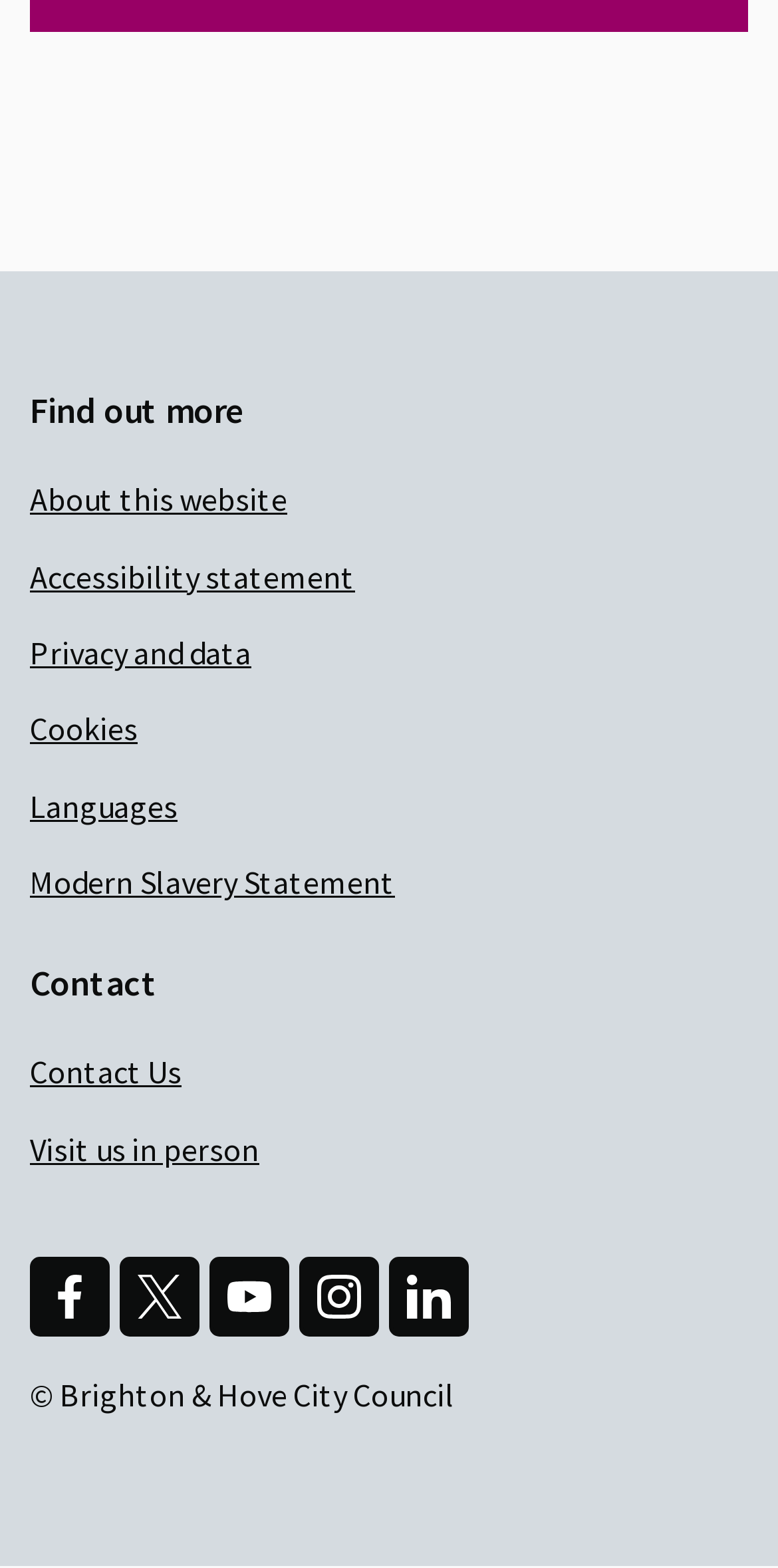From the webpage screenshot, predict the bounding box coordinates (top-left x, top-left y, bottom-right x, bottom-right y) for the UI element described here: Visit us in person

[0.038, 0.715, 0.936, 0.751]